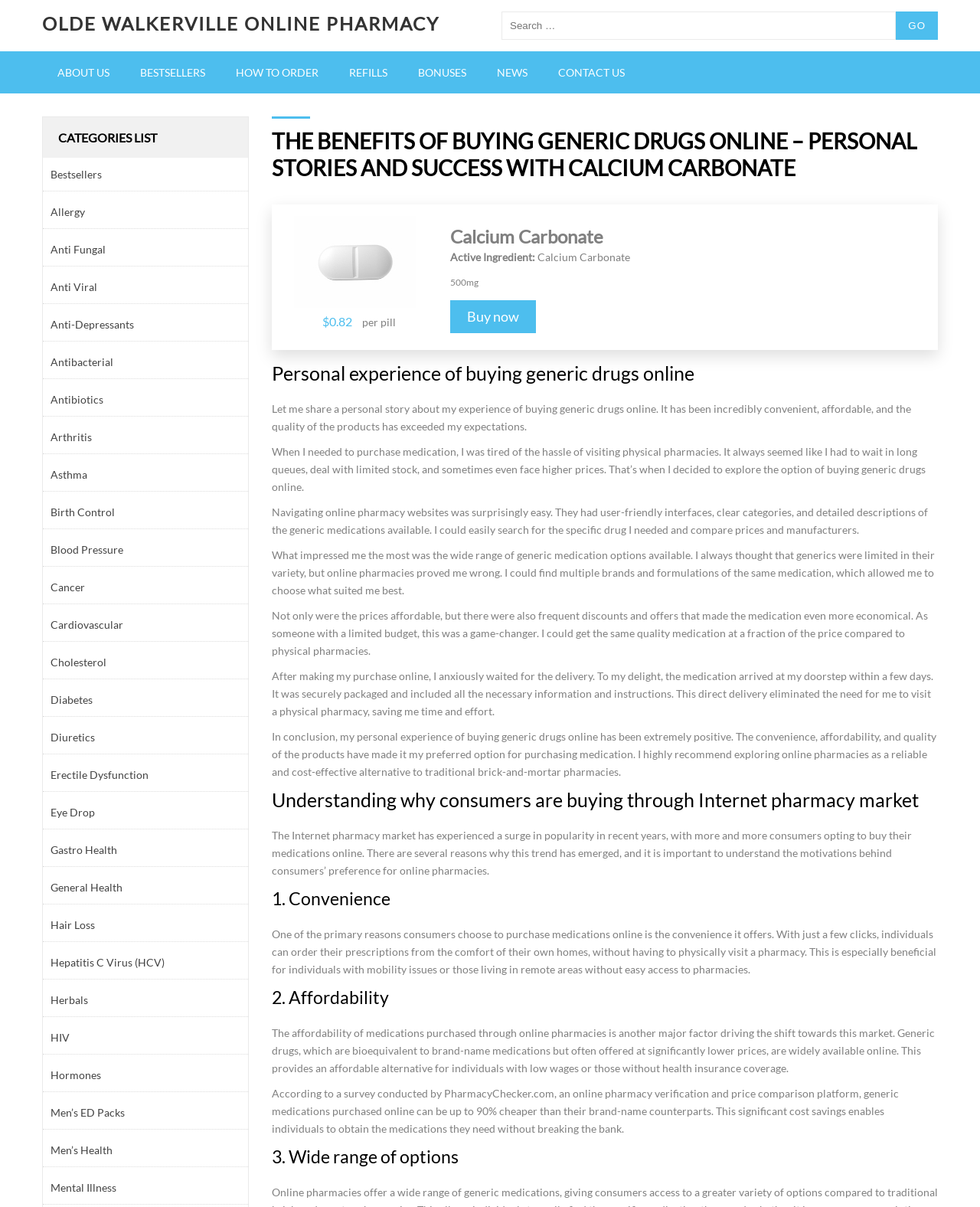Give a succinct answer to this question in a single word or phrase: 
What is the name of the online pharmacy?

OLDE WALKERVILLE ONLINE PHARMACY